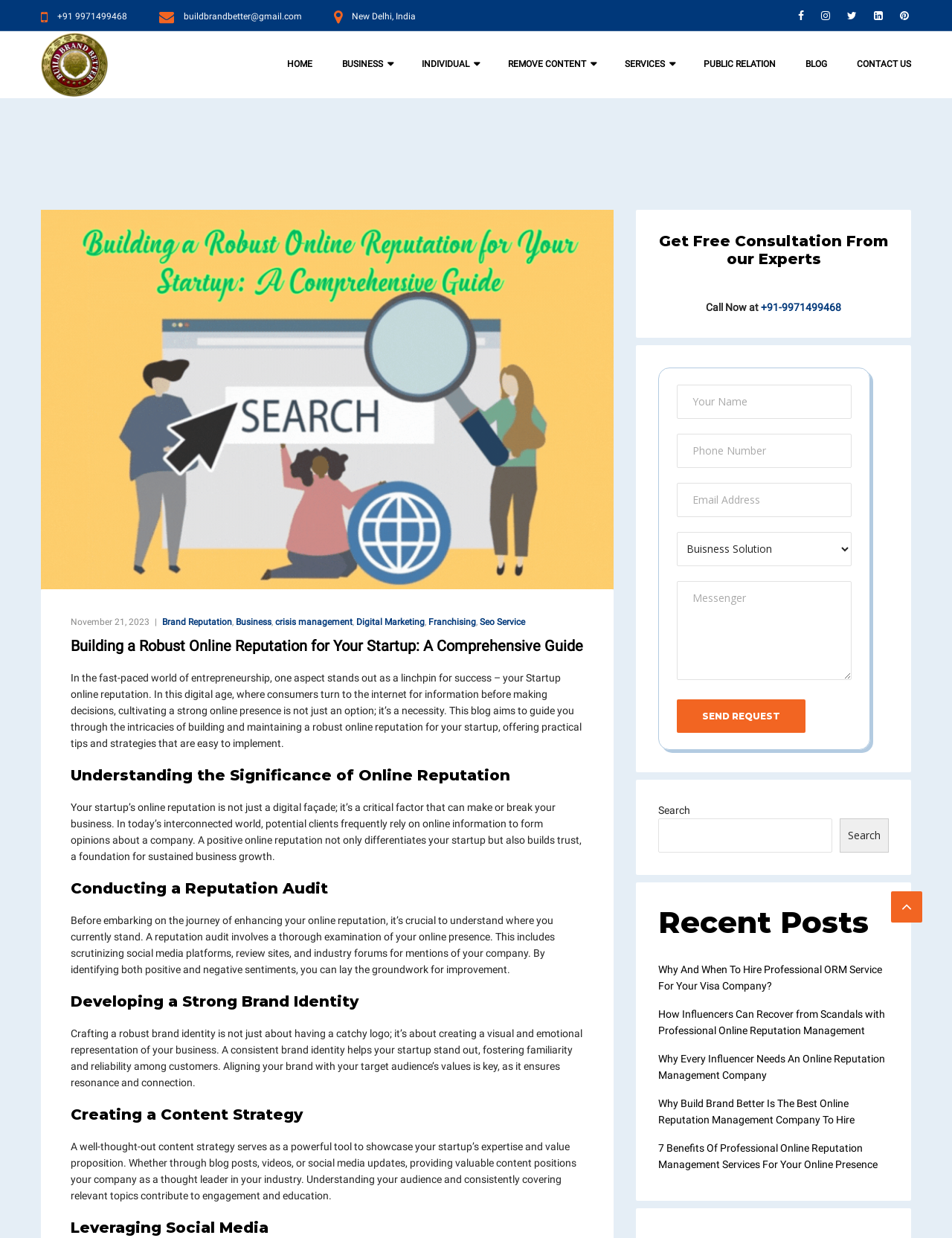Determine the bounding box coordinates for the area that should be clicked to carry out the following instruction: "Click the 'Why And When To Hire Professional ORM Service For Your Visa Company?' link".

[0.691, 0.778, 0.927, 0.801]